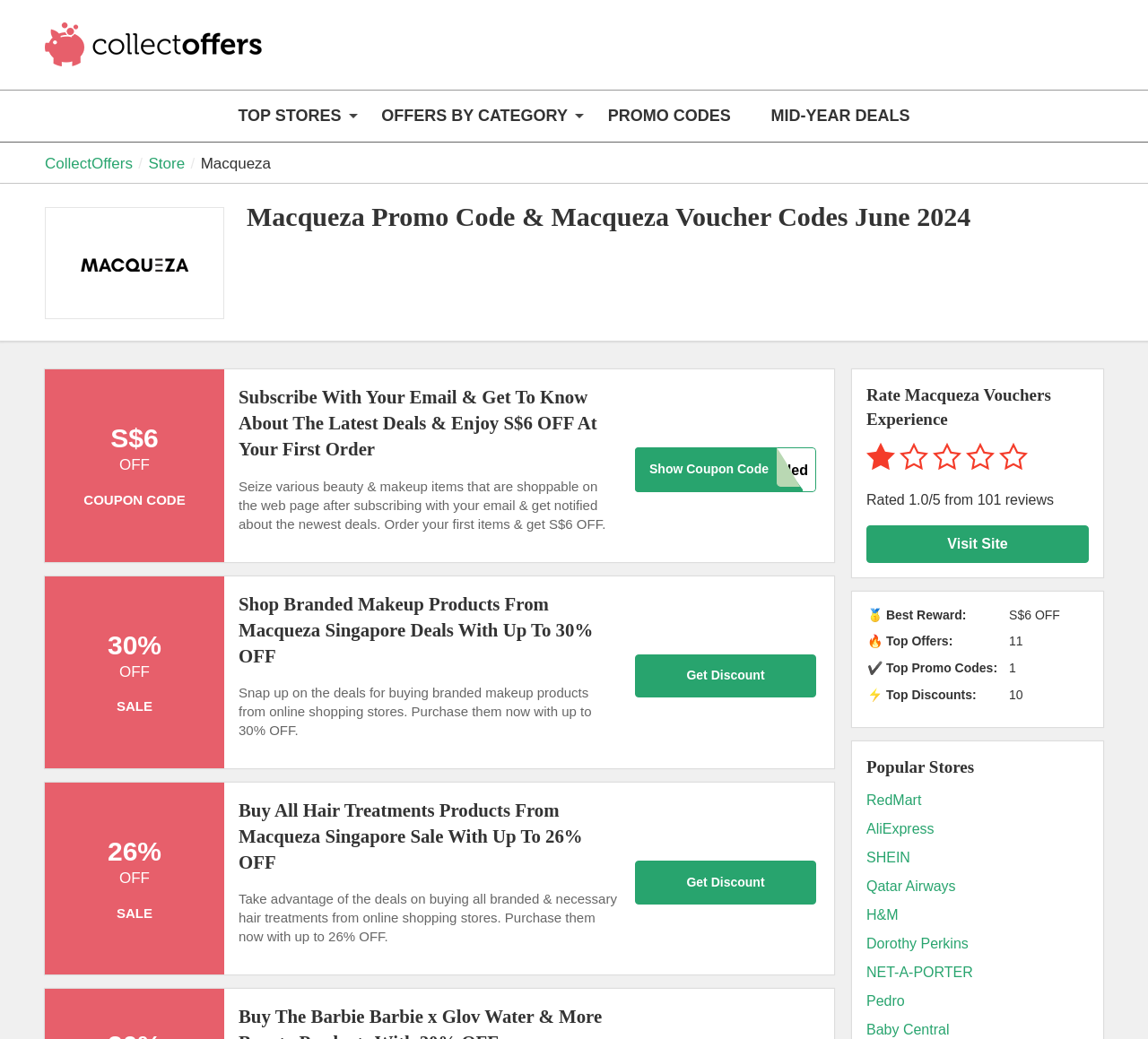Please identify the bounding box coordinates for the region that you need to click to follow this instruction: "Check out PROMO CODES".

[0.529, 0.087, 0.637, 0.136]